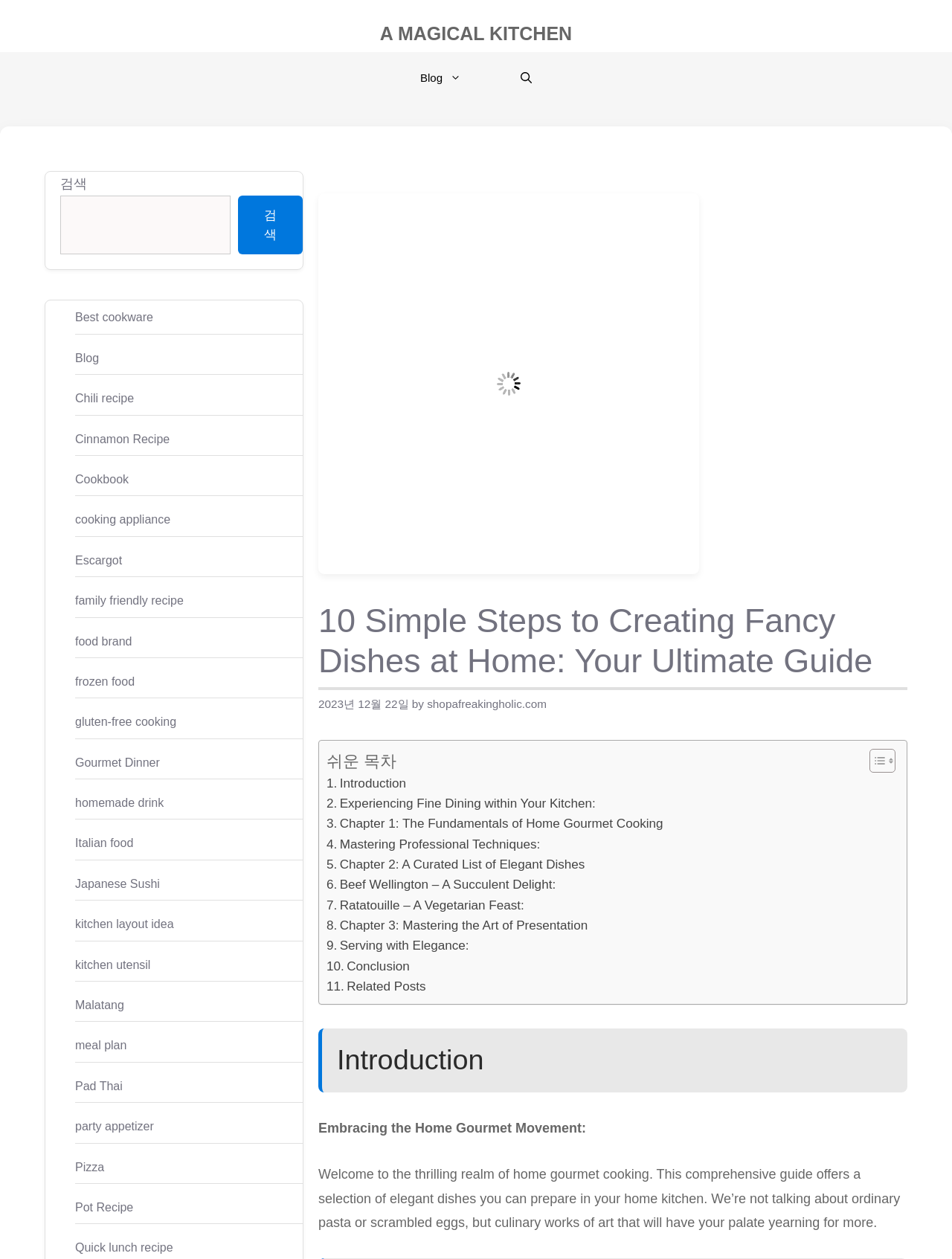Respond with a single word or phrase:
What is the date of the article?

2023년 12월 22일